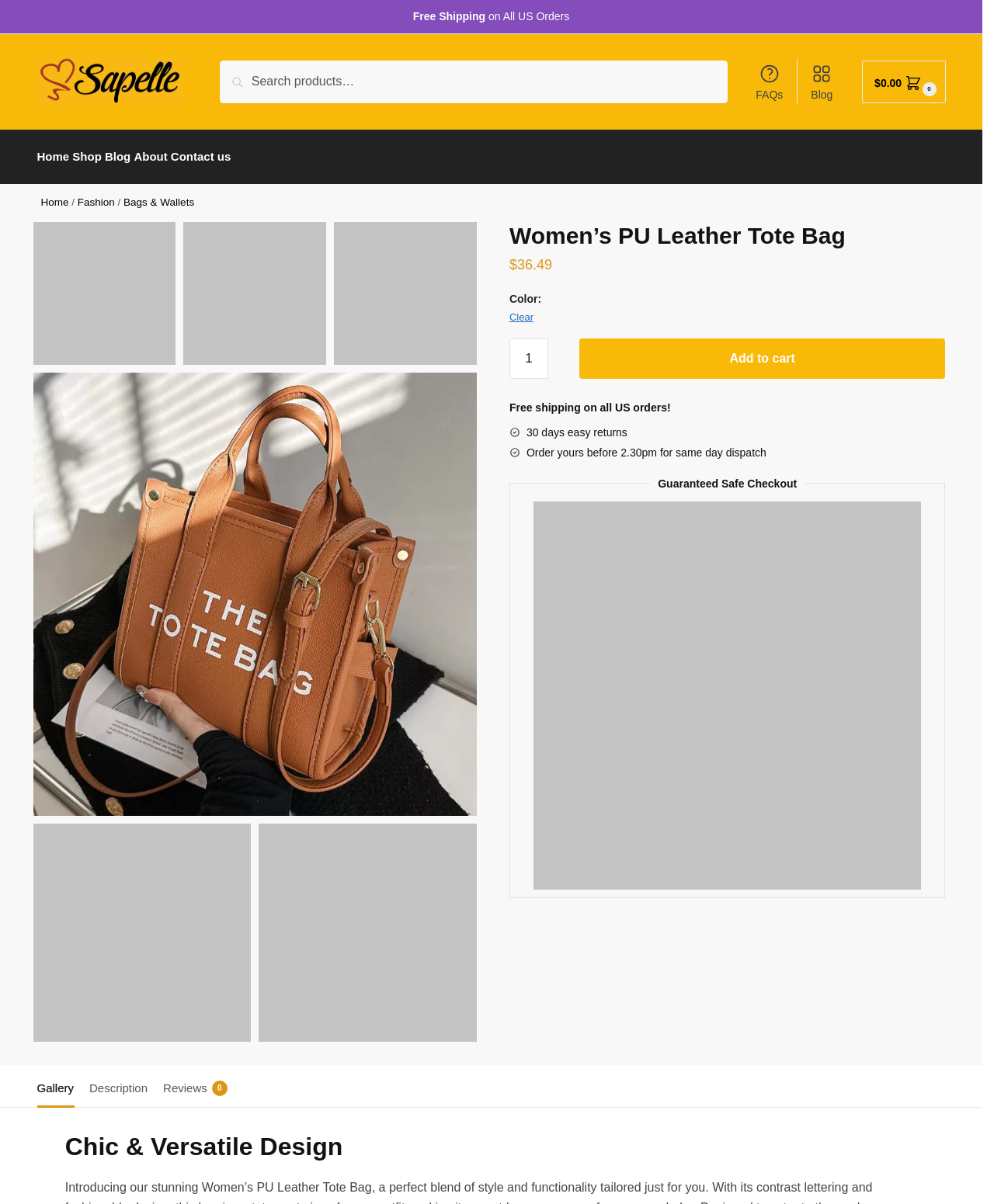Kindly determine the bounding box coordinates of the area that needs to be clicked to fulfill this instruction: "View FAQs".

[0.751, 0.049, 0.797, 0.086]